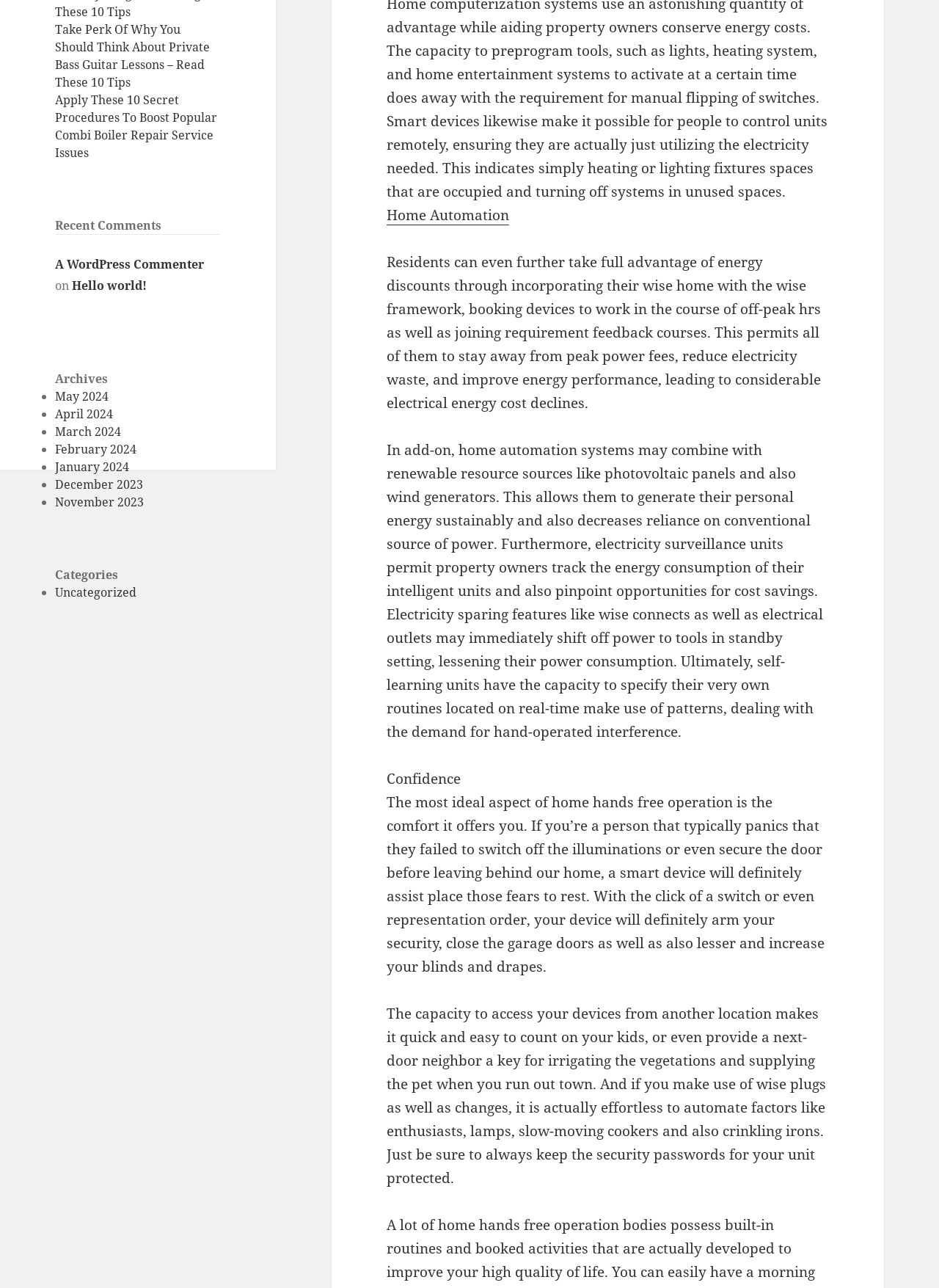From the webpage screenshot, predict the bounding box coordinates (top-left x, top-left y, bottom-right x, bottom-right y) for the UI element described here: May 2024

[0.059, 0.302, 0.116, 0.314]